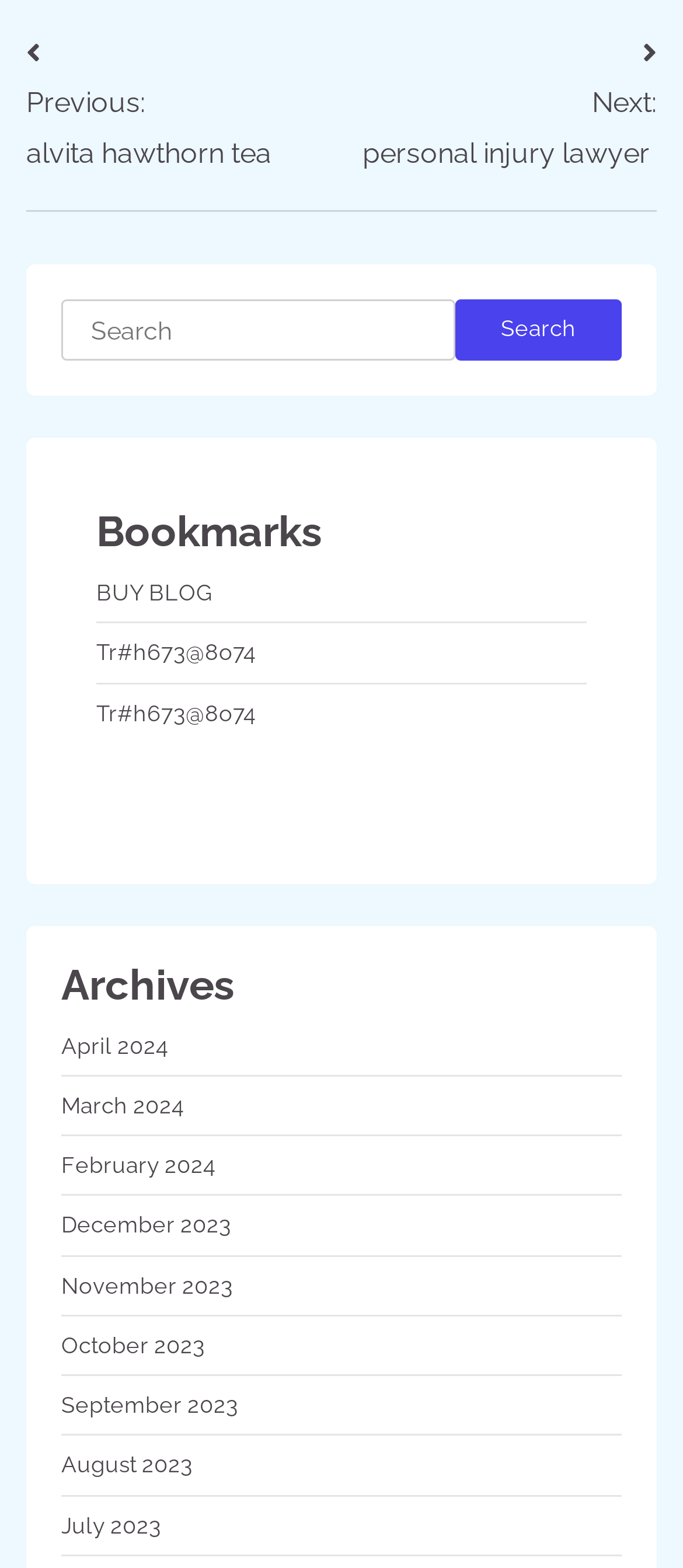Determine the bounding box coordinates of the clickable area required to perform the following instruction: "View 'Bremod Bleaching Powder | Extraordinary Color Expression' product". The coordinates should be represented as four float numbers between 0 and 1: [left, top, right, bottom].

None